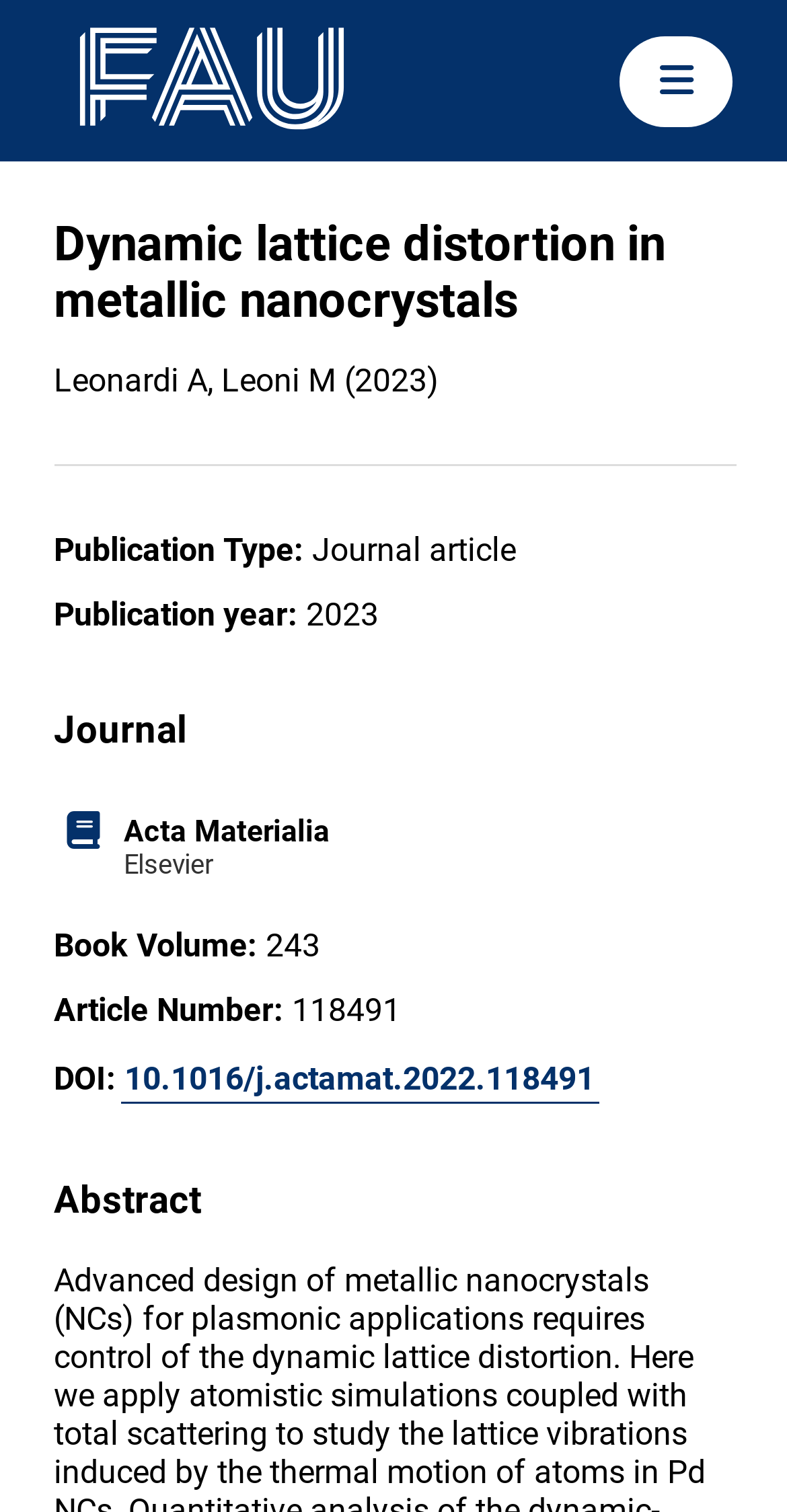What is the publication type of the article?
Offer a detailed and full explanation in response to the question.

I found the answer by looking at the section that lists the publication details, where it says 'Publication Type:' followed by 'Journal article'.